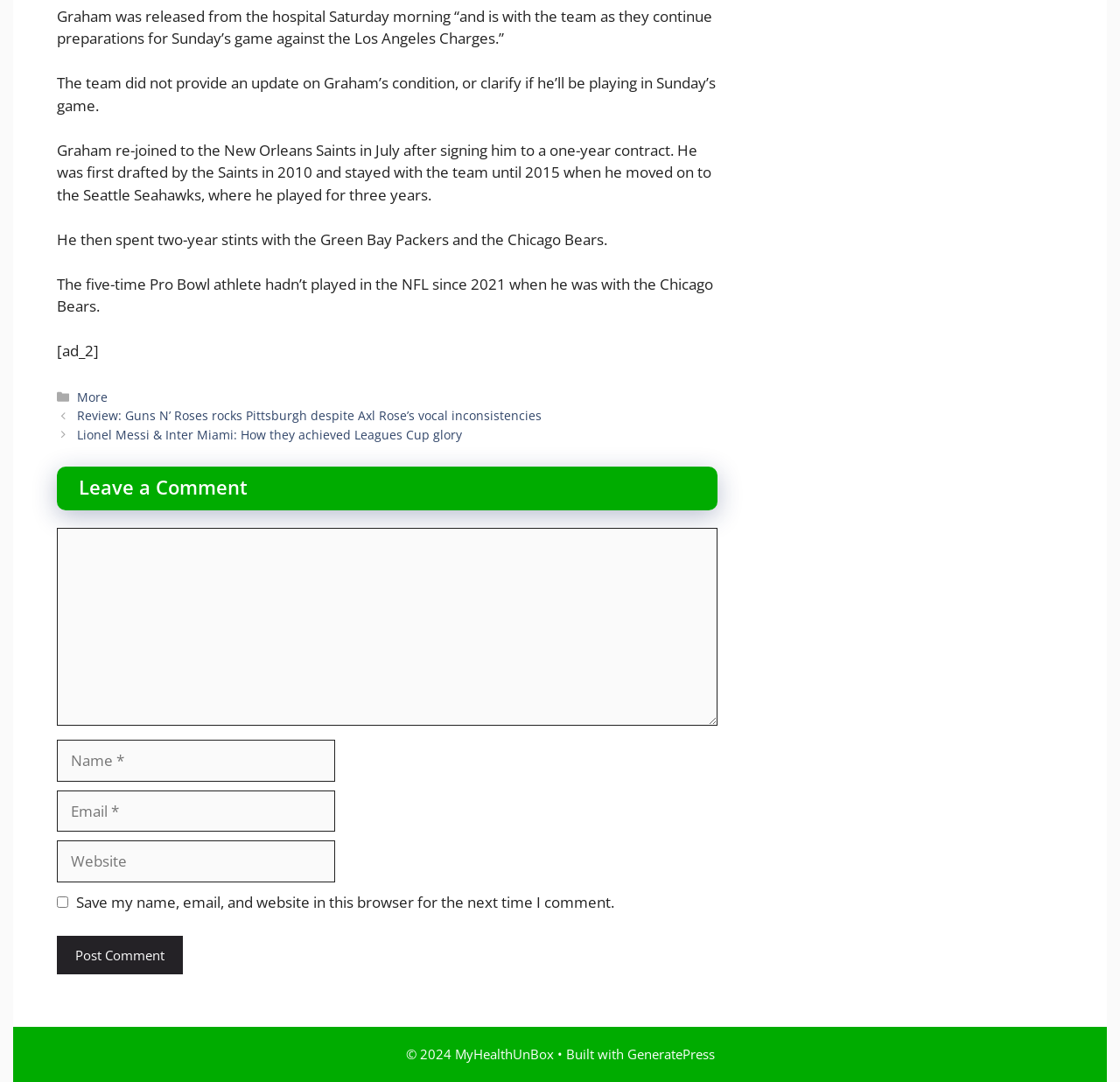How many years did Graham play for the Seattle Seahawks?
Please respond to the question with as much detail as possible.

The webpage states that Graham played for the Seattle Seahawks for three years. This information is mentioned in the second paragraph of the webpage, which describes Graham's career history.